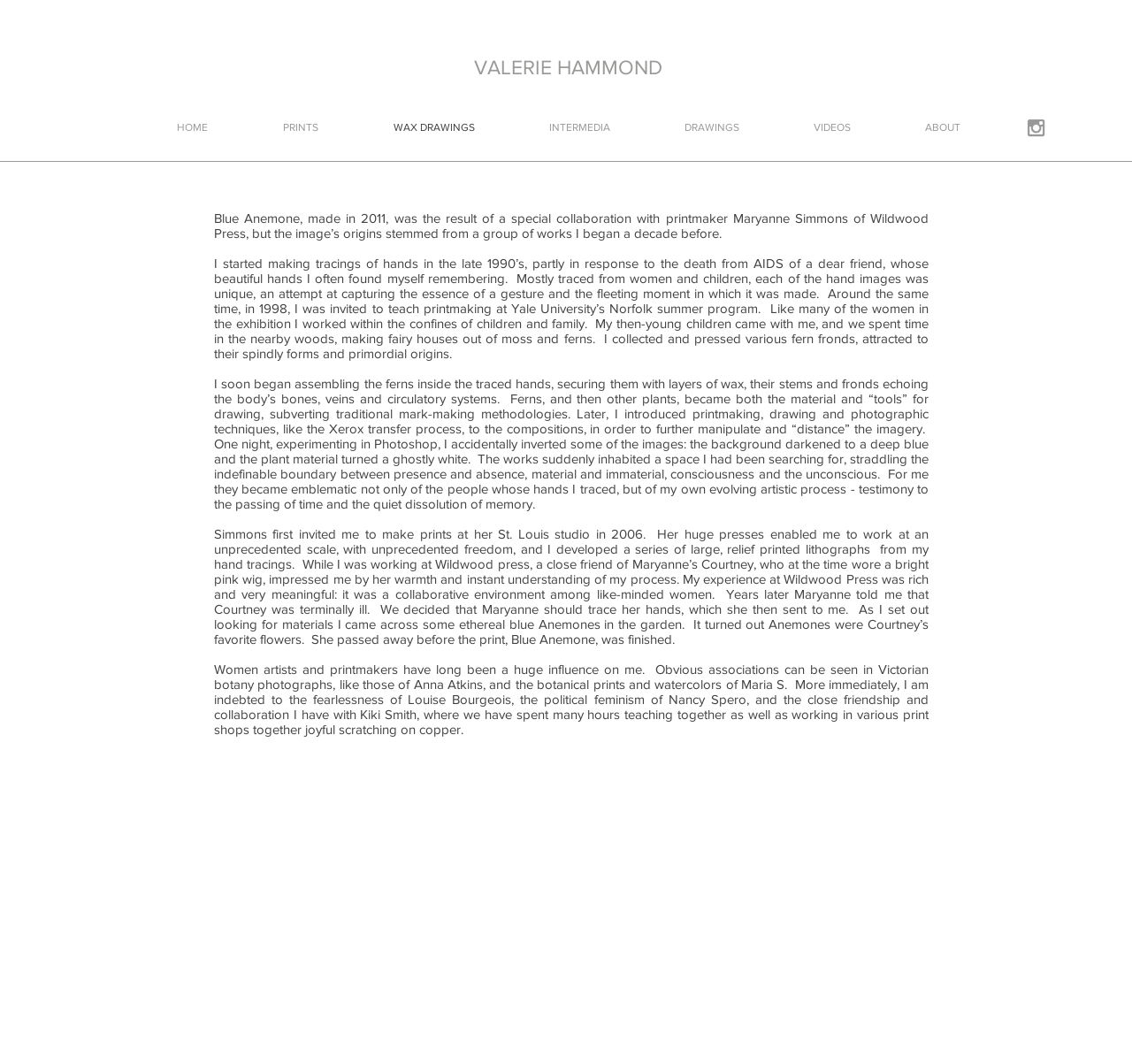Identify the bounding box coordinates of the part that should be clicked to carry out this instruction: "Open Instagram".

[0.905, 0.109, 0.926, 0.131]